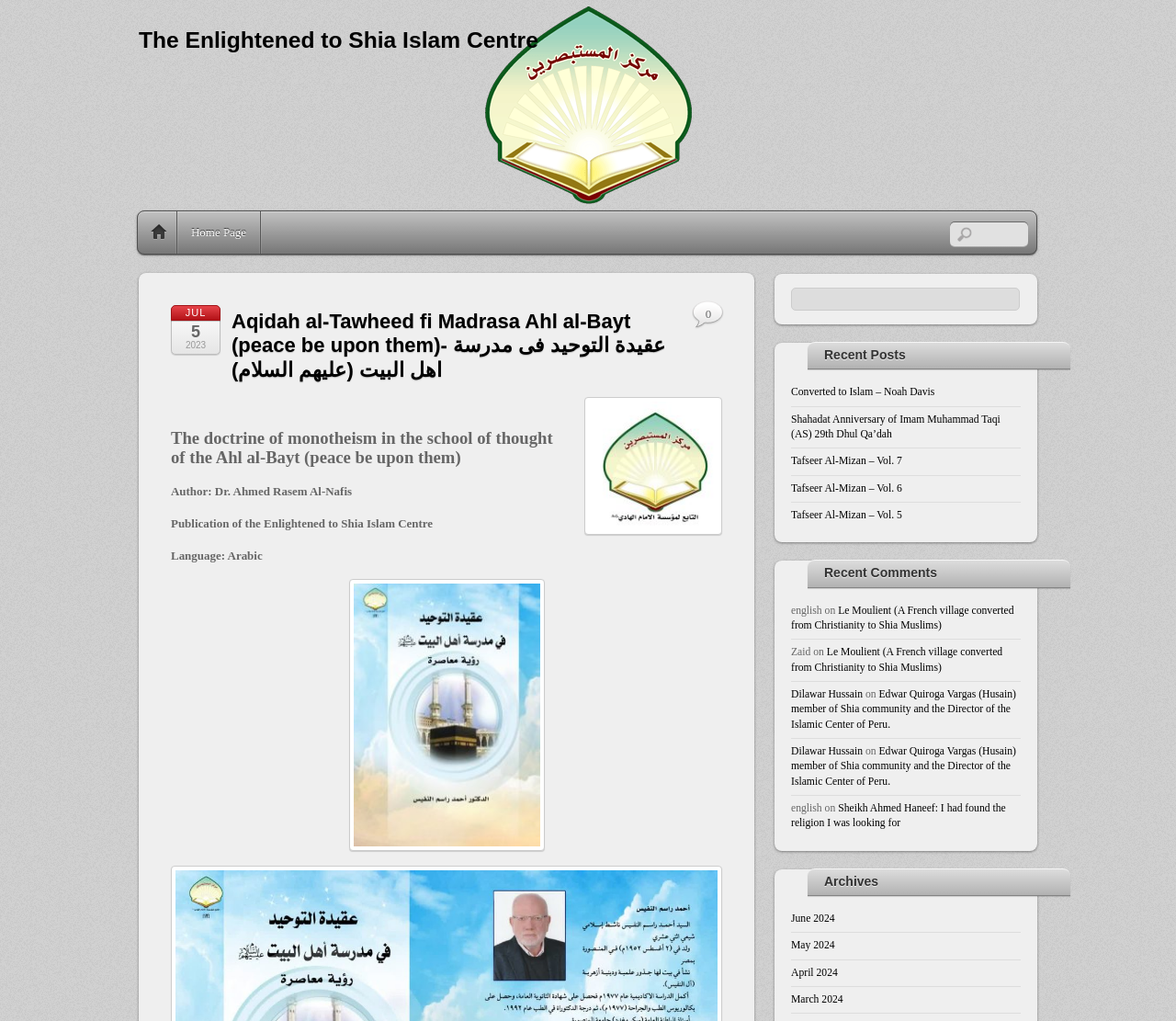Write an elaborate caption that captures the essence of the webpage.

This webpage is dedicated to Shia Islam and features various sections and links related to the religion. At the top, there is a link to "The Enlightened to Shia Islam Centre" and a search bar. Below this, there is a heading with the title of the webpage, "Aqidah al-Tawheed fi Madrasa Ahl al-Bayt (peace be upon them)- عقیدة التوحید فی مدرسة اهل البیت (علیهم السلام)", which is also a link. 

To the right of this heading, there is a date display showing "JUL 5, 2023". Below the heading, there is a brief description of the doctrine of monotheism in the school of thought of the Ahl al-Bayt, along with information about the author, publication, and language.

On the right side of the page, there is a section titled "Recent Posts" with five links to different articles, including "Converted to Islam – Noah Davis" and "Tafseer Al-Mizan – Vol. 7". Below this, there is a section titled "Recent Comments" with several links to comments and names of individuals, such as "Le Moulient (A French village converted from Christianity to Shia Muslims)" and "Dilawar Hussain".

Further down the page, there is a section titled "Archives" with links to different months, including "June 2024", "May 2024", and "April 2024". Overall, the webpage appears to be a resource for Shia Muslims, providing access to various articles, comments, and archives related to the religion.